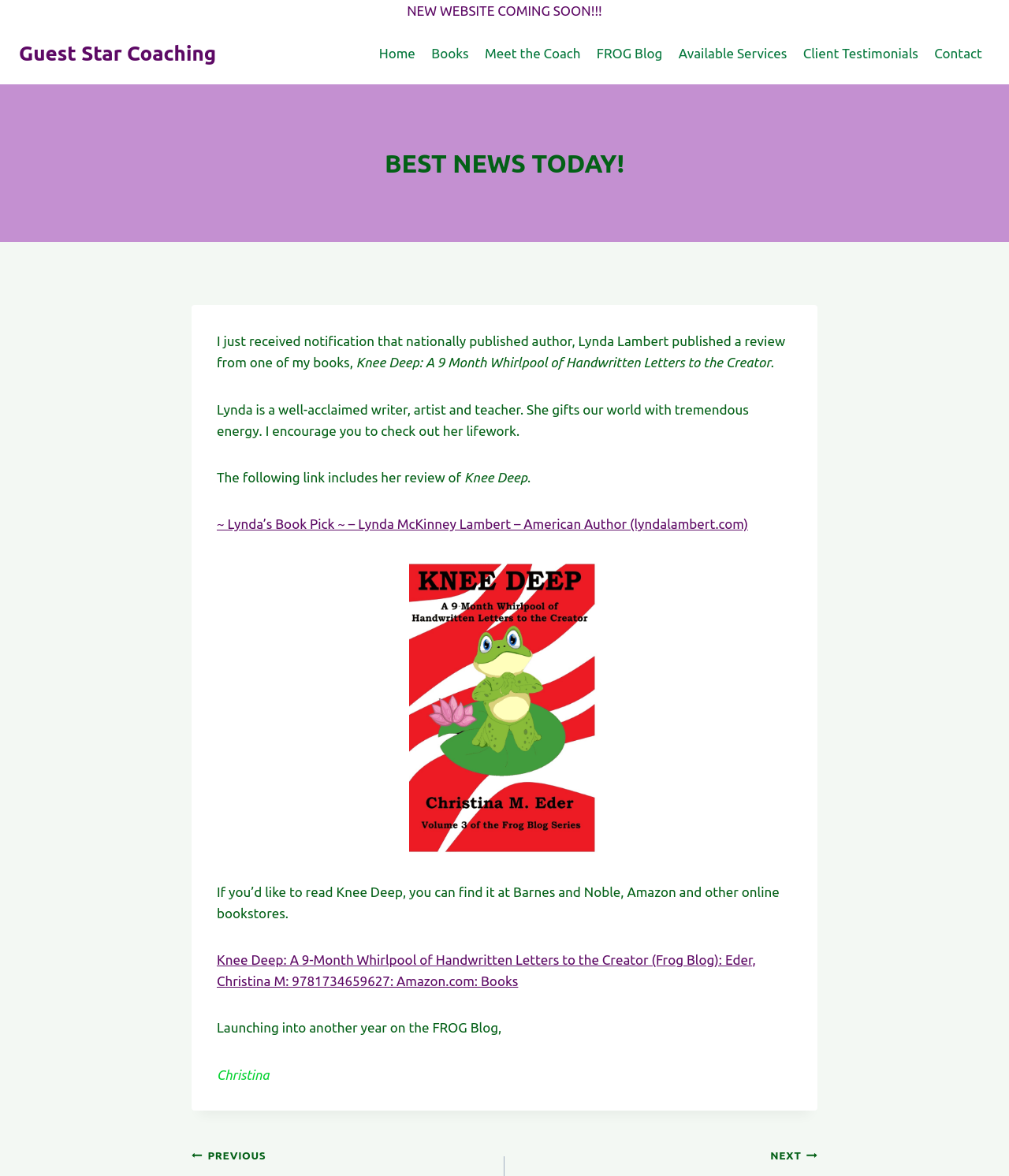What is the name of the coach mentioned on the webpage?
Based on the image, answer the question with as much detail as possible.

I found the answer by looking at the link 'Guest Star Coaching' at the top of the webpage, which suggests that Guest Star Coaching is the name of the coach or coaching service.